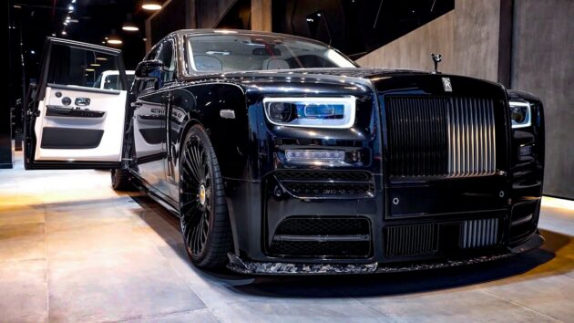Use a single word or phrase to answer the question:
What type of engine does the Rolls Royce Phantom have?

V12